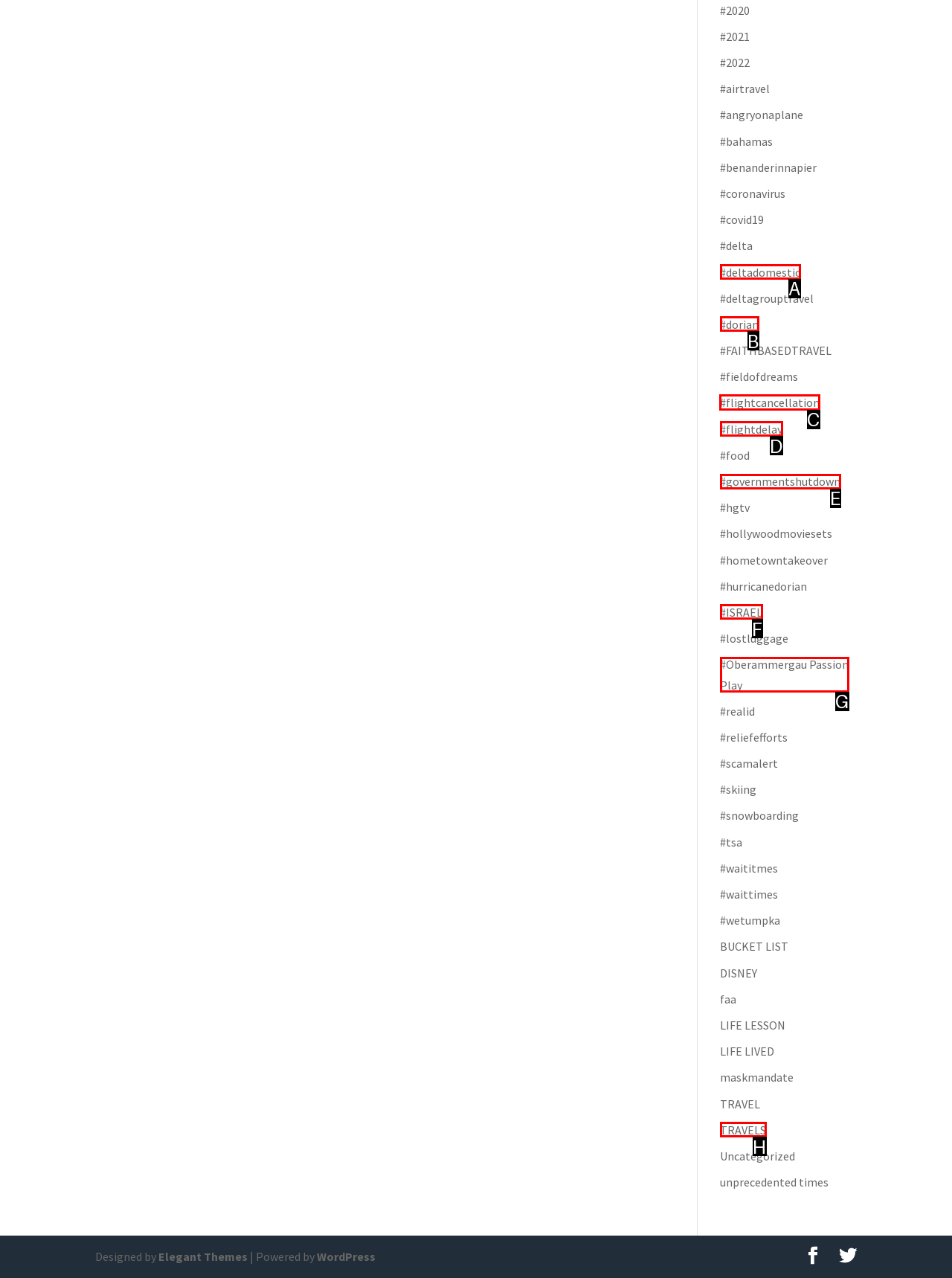Determine which HTML element to click to execute the following task: Learn about flight cancellations Answer with the letter of the selected option.

C